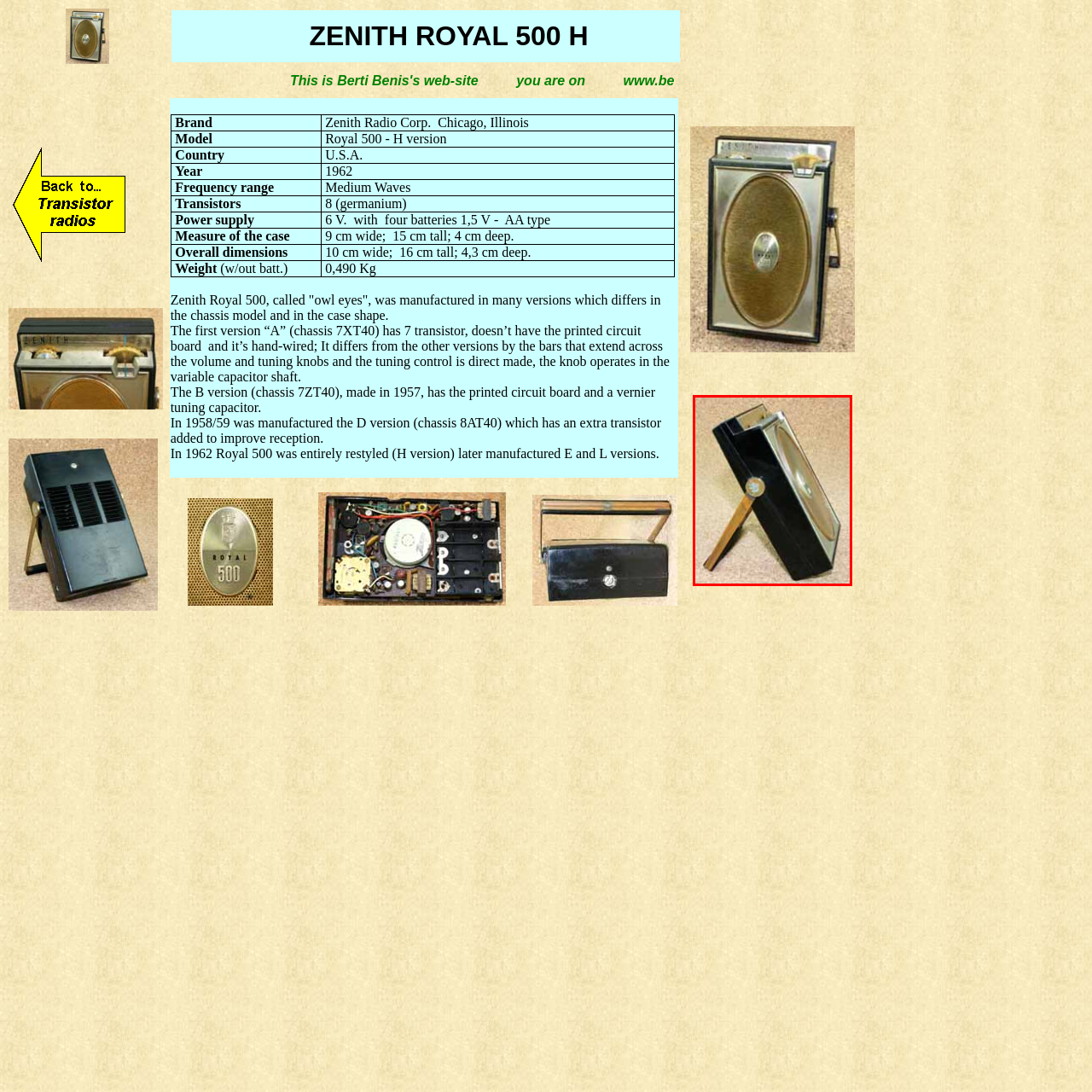Analyze the picture enclosed by the red bounding box and provide a single-word or phrase answer to this question:
What is the year of the particular model shown?

1962